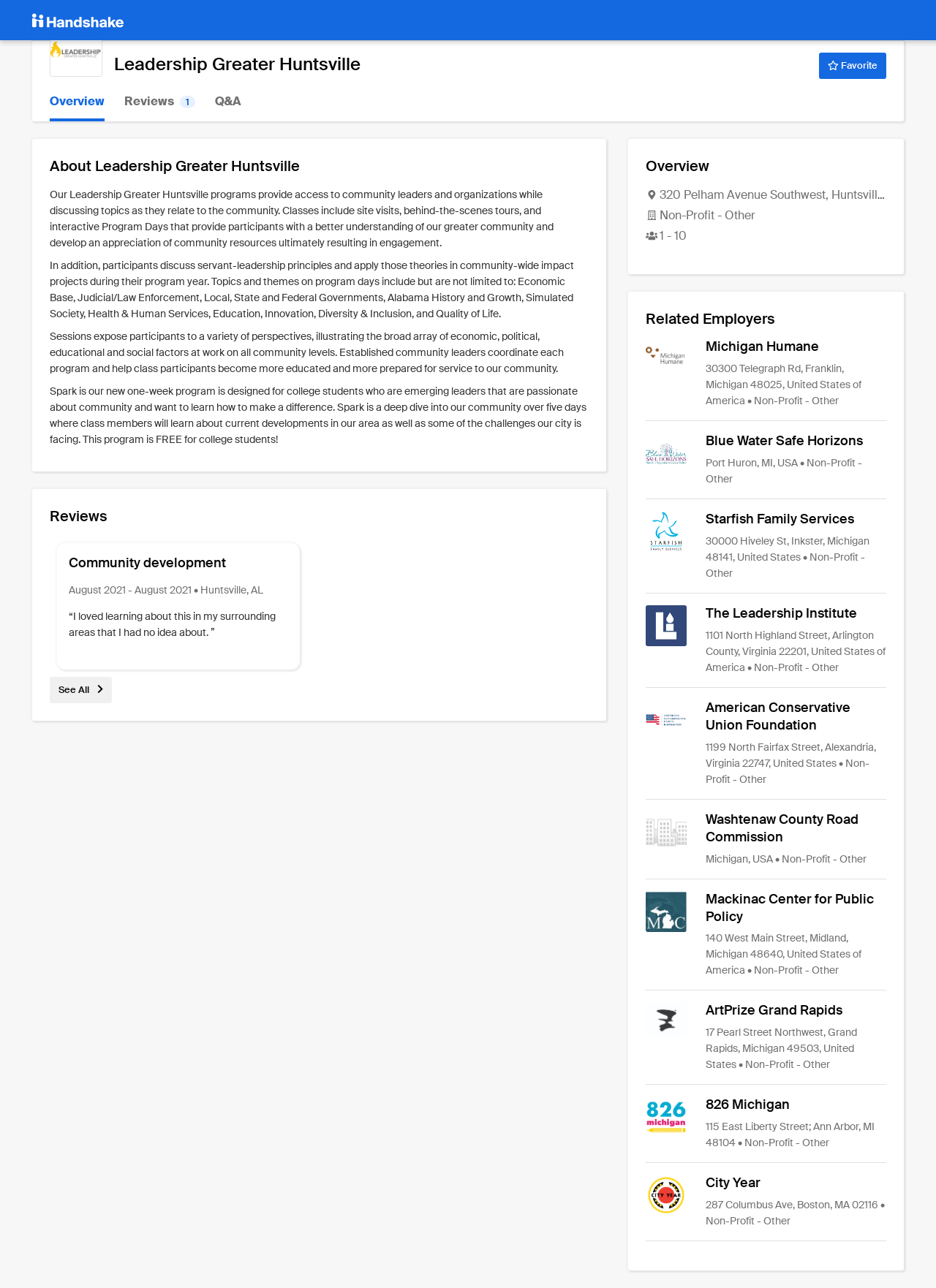Determine the bounding box coordinates for the UI element with the following description: "Delhi". The coordinates should be four float numbers between 0 and 1, represented as [left, top, right, bottom].

None